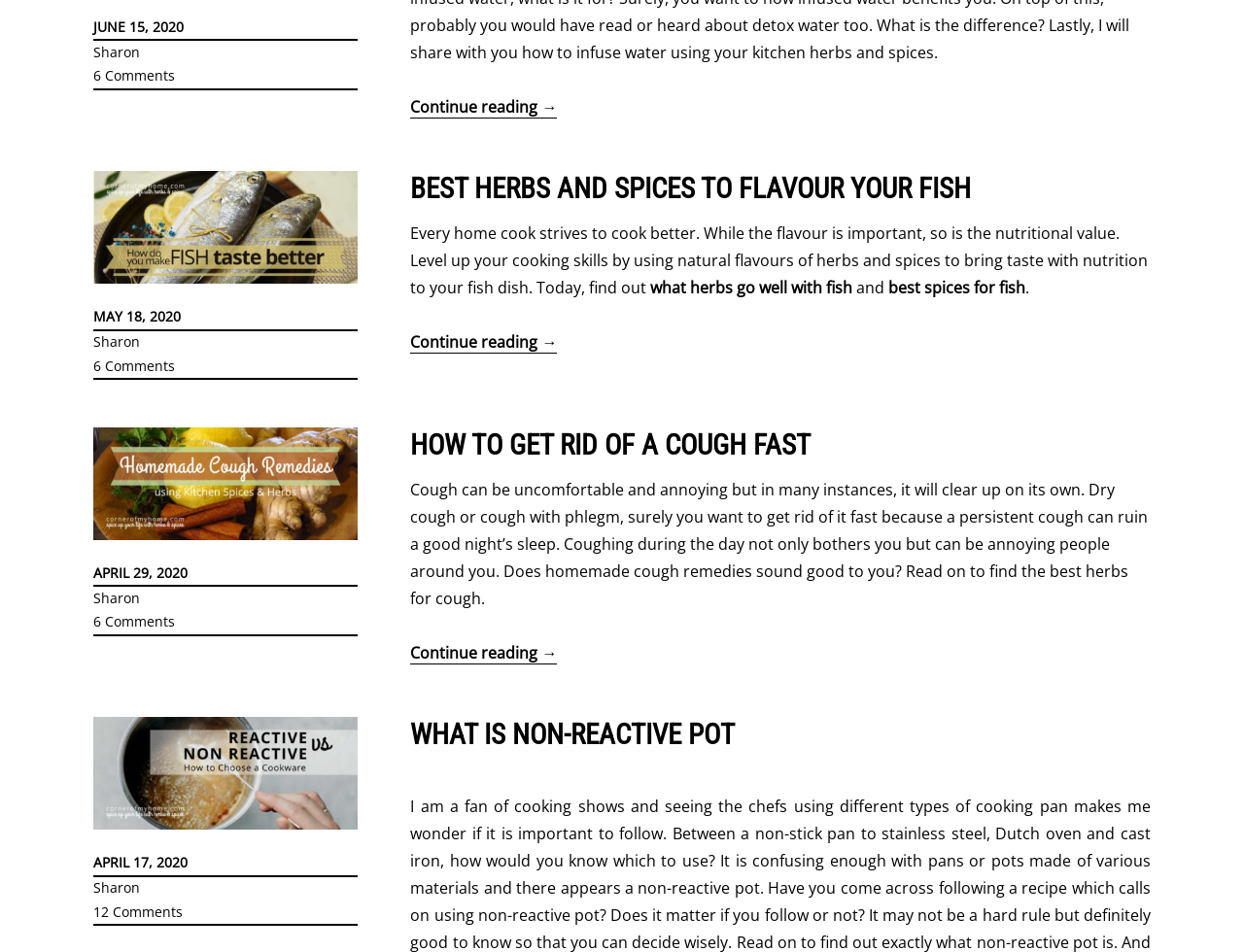Please indicate the bounding box coordinates for the clickable area to complete the following task: "Read the article about infused water". The coordinates should be specified as four float numbers between 0 and 1, i.e., [left, top, right, bottom].

[0.33, 0.101, 0.448, 0.123]